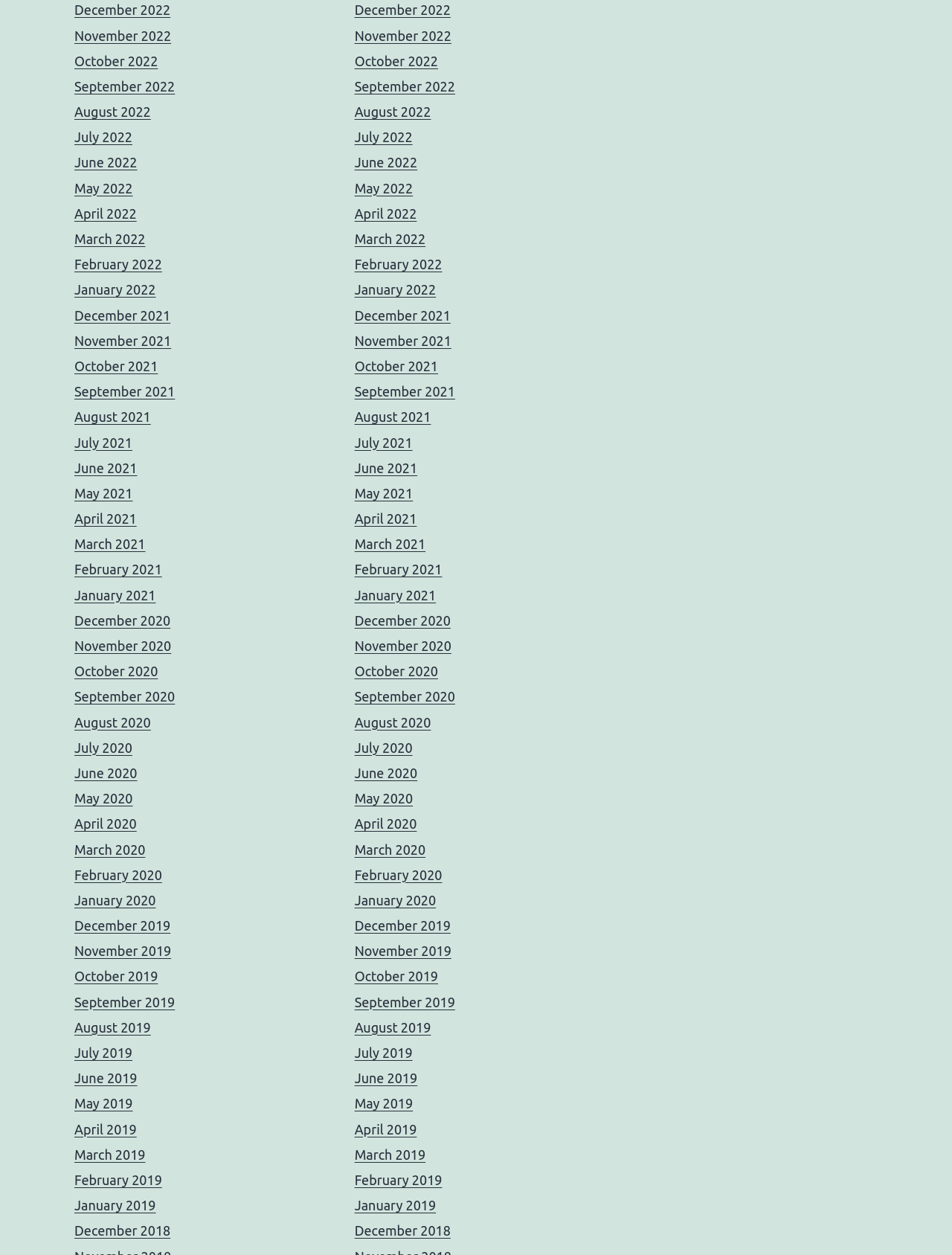Locate the bounding box of the UI element described in the following text: "February 2019".

[0.372, 0.934, 0.464, 0.946]